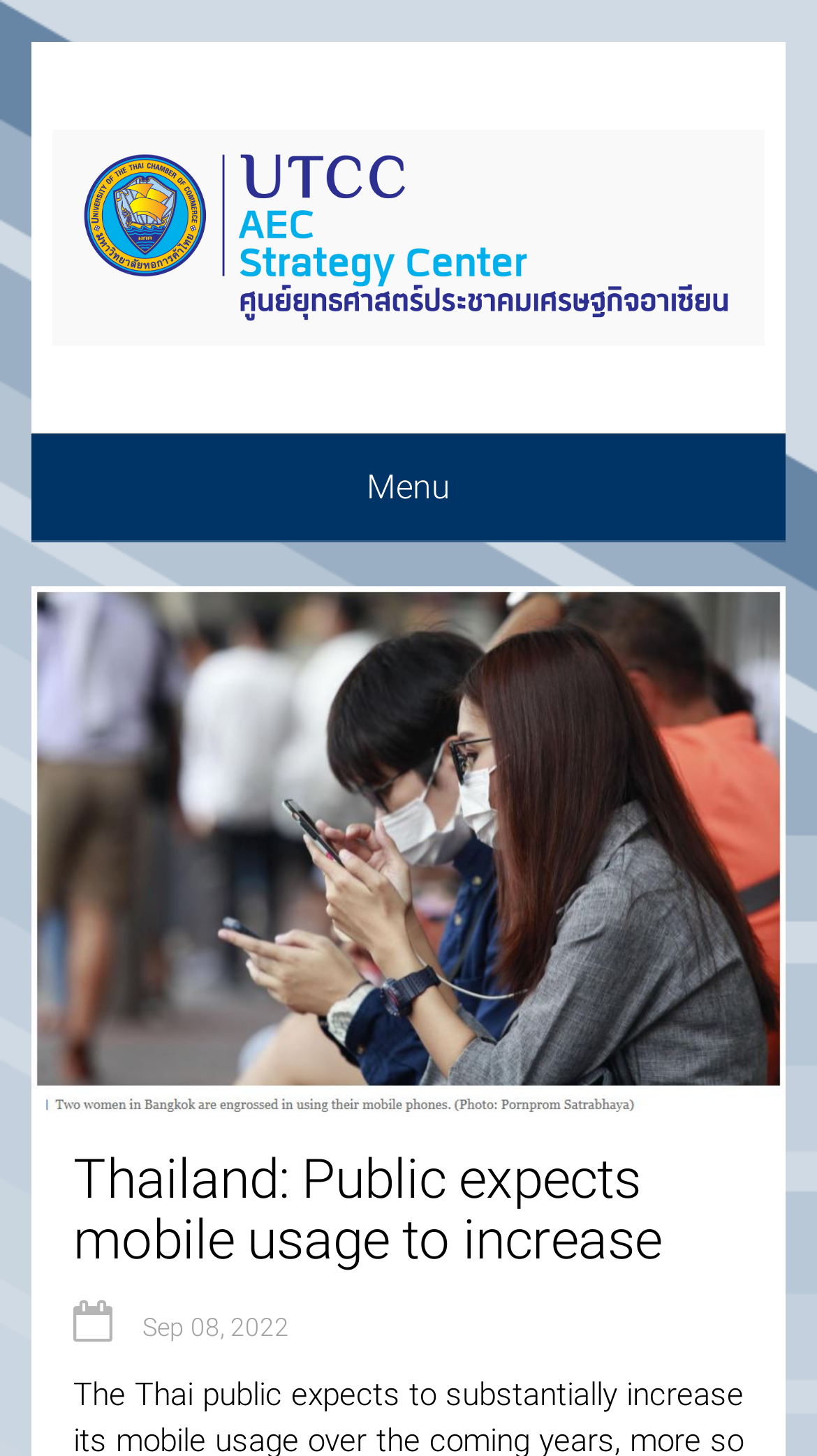Please determine the headline of the webpage and provide its content.

Thailand: Public expects mobile usage to increase